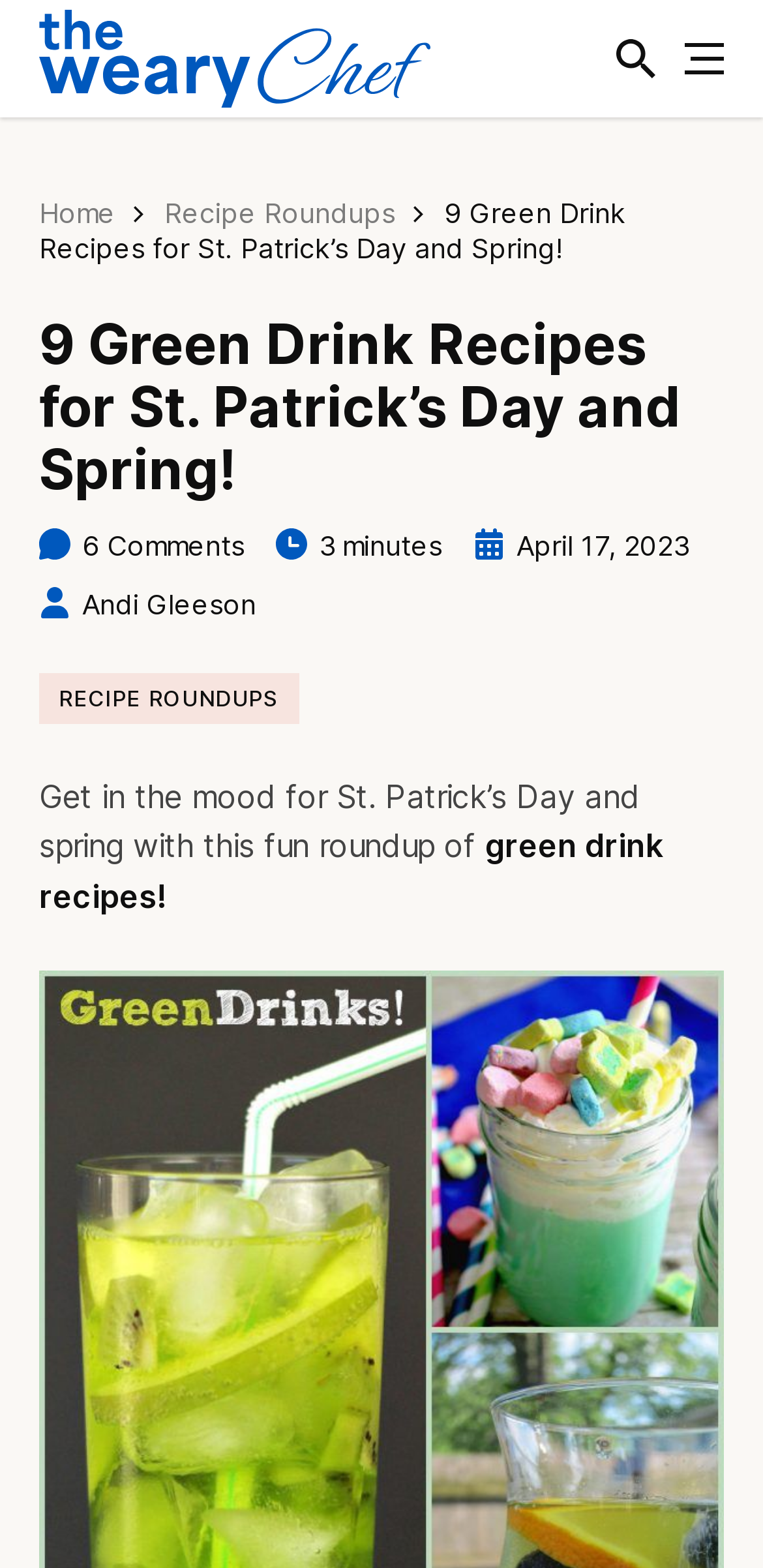Offer a meticulous caption that includes all visible features of the webpage.

This webpage is about a collection of green drink recipes for St. Patrick's Day and spring. At the top, there is a header section with a link to "The Weary Chef" on the left and two buttons, "Toggle Search" and "Toggle Menu", on the right. Below the header, there are three links: "Home", "Recipe Roundups", and a title link "9 Green Drink Recipes for St. Patrick’s Day and Spring!".

The main content area has a heading "9 Green Drink Recipes for St. Patrick’s Day and Spring!" followed by a link to "6 Comments" and two lines of text indicating the reading time "3 minutes" and the publication date "April 17, 2023". 

Underneath, there is a section with a link to the author "Andi Gleeson" and a category link "RECIPE ROUNDUPS". The main content of the webpage is introduced by a paragraph of text, which reads "Get in the mood for St. Patrick’s Day and spring with this fun roundup of green drink recipes!".